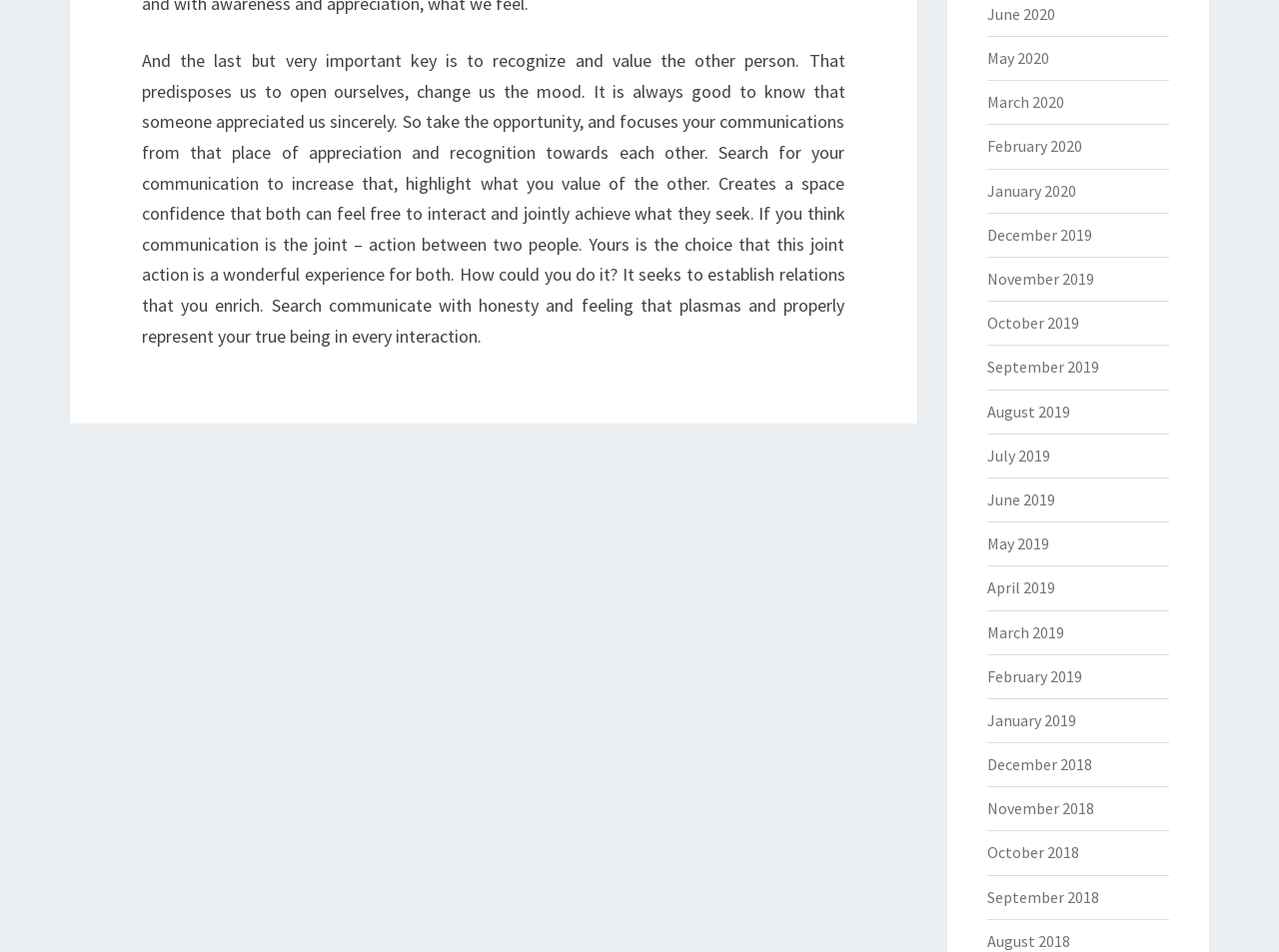What is the tone of the main paragraph on the webpage?
Please ensure your answer is as detailed and informative as possible.

The tone of the main paragraph on the webpage is inspirational, as it encourages the reader to recognize and value others in communication, and to create a space of confidence and joint action.